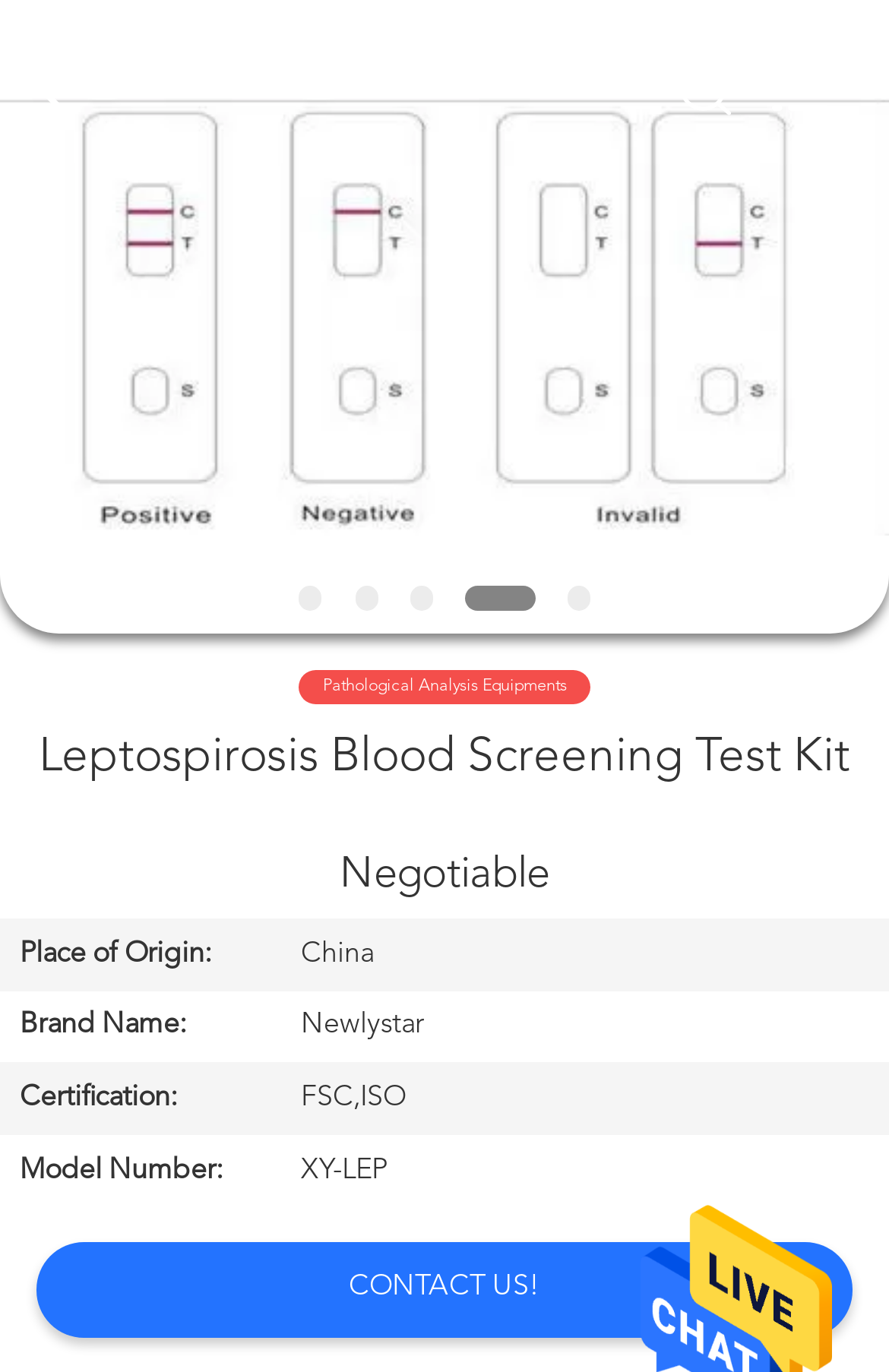Determine the bounding box for the HTML element described here: "About Us". The coordinates should be given as [left, top, right, bottom] with each number being a float between 0 and 1.

[0.0, 0.319, 0.218, 0.41]